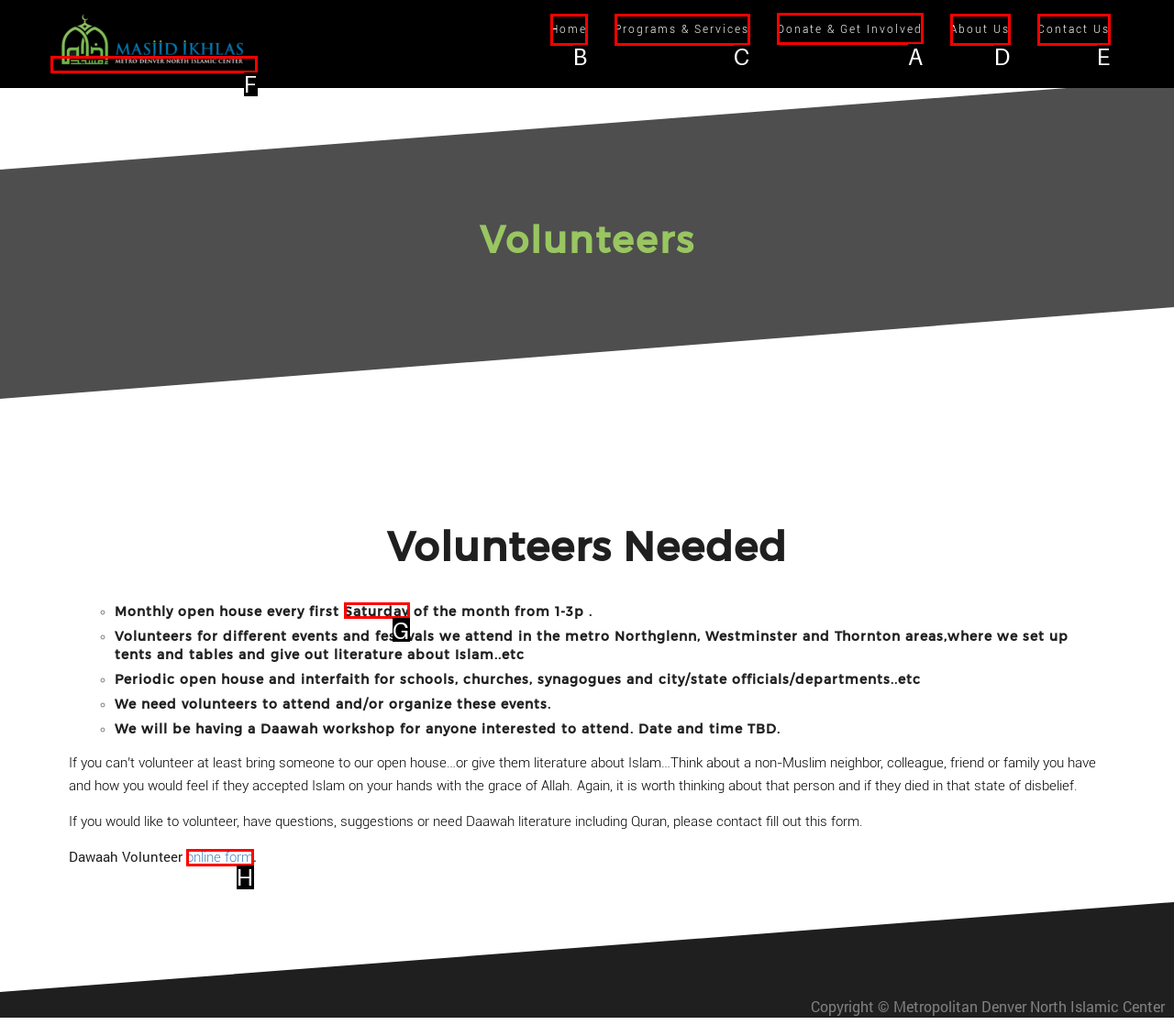From the available options, which lettered element should I click to complete this task: Click the 'Donate & Get Involved' link?

A